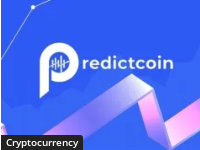Elaborate on all the features and components visible in the image.

The image features the logo of "Predictcoin," a cryptocurrency platform. The logo is prominently displayed against a blue background, featuring a stylized letter "P" that incorporates audio wave elements, symbolizing the platform’s innovative approach to financial predictions. Below the logo, a ribbon-like graphic adds a dynamic touch to the design, enhancing its modern and tech-savvy appeal. Accompanying the image is the label "Cryptocurrency," indicating the context and focus of the platform within the financial sector. This visual representation hints at Predictcoin's emphasis on data-driven insights and its potential role in the evolving cryptocurrency market.